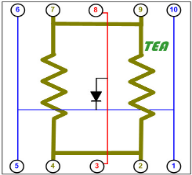What do the numbered nodes around the perimeter represent?
Refer to the image and provide a one-word or short phrase answer.

Points of connection or measurement